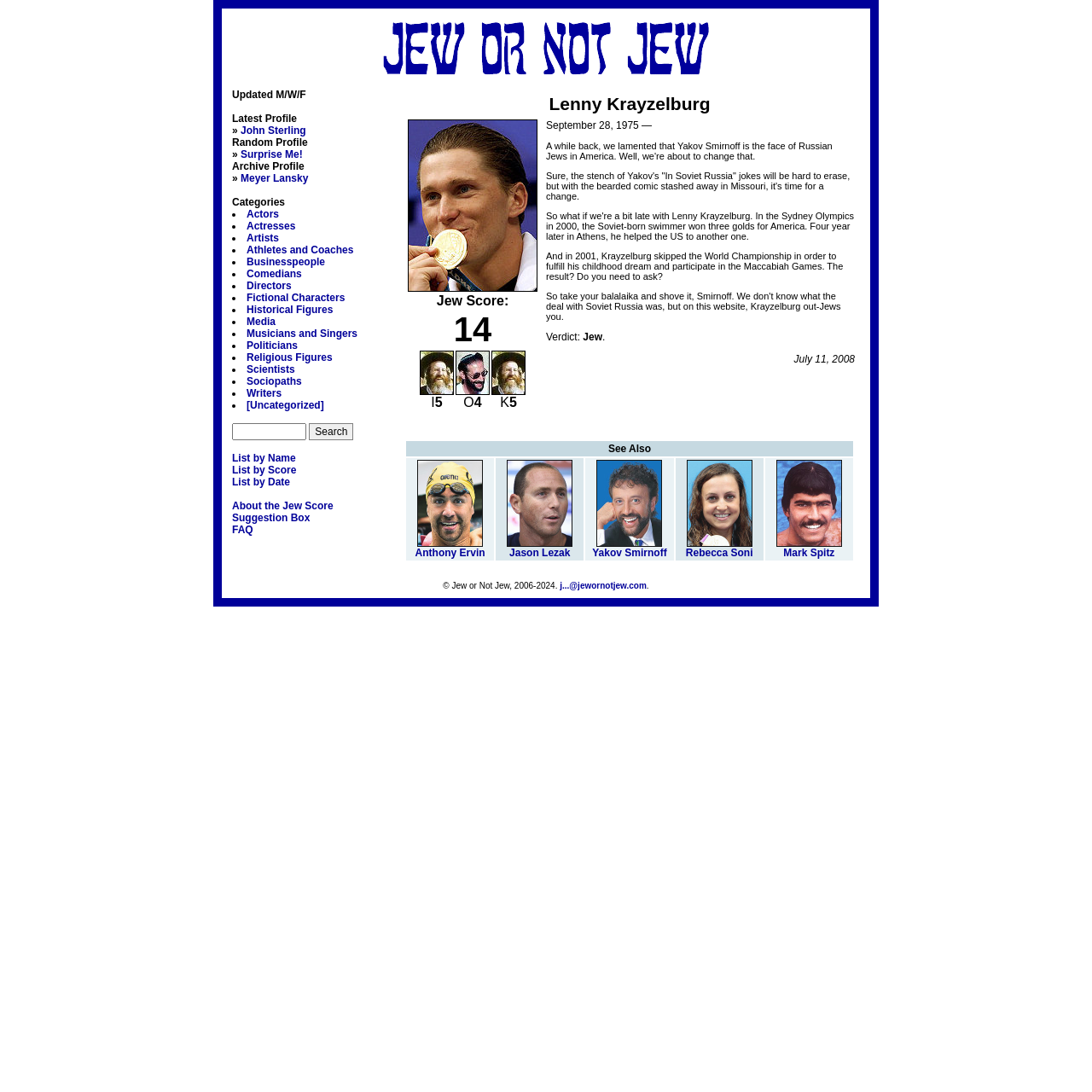Based on the description "Athletes and Coaches", find the bounding box of the specified UI element.

[0.226, 0.223, 0.324, 0.234]